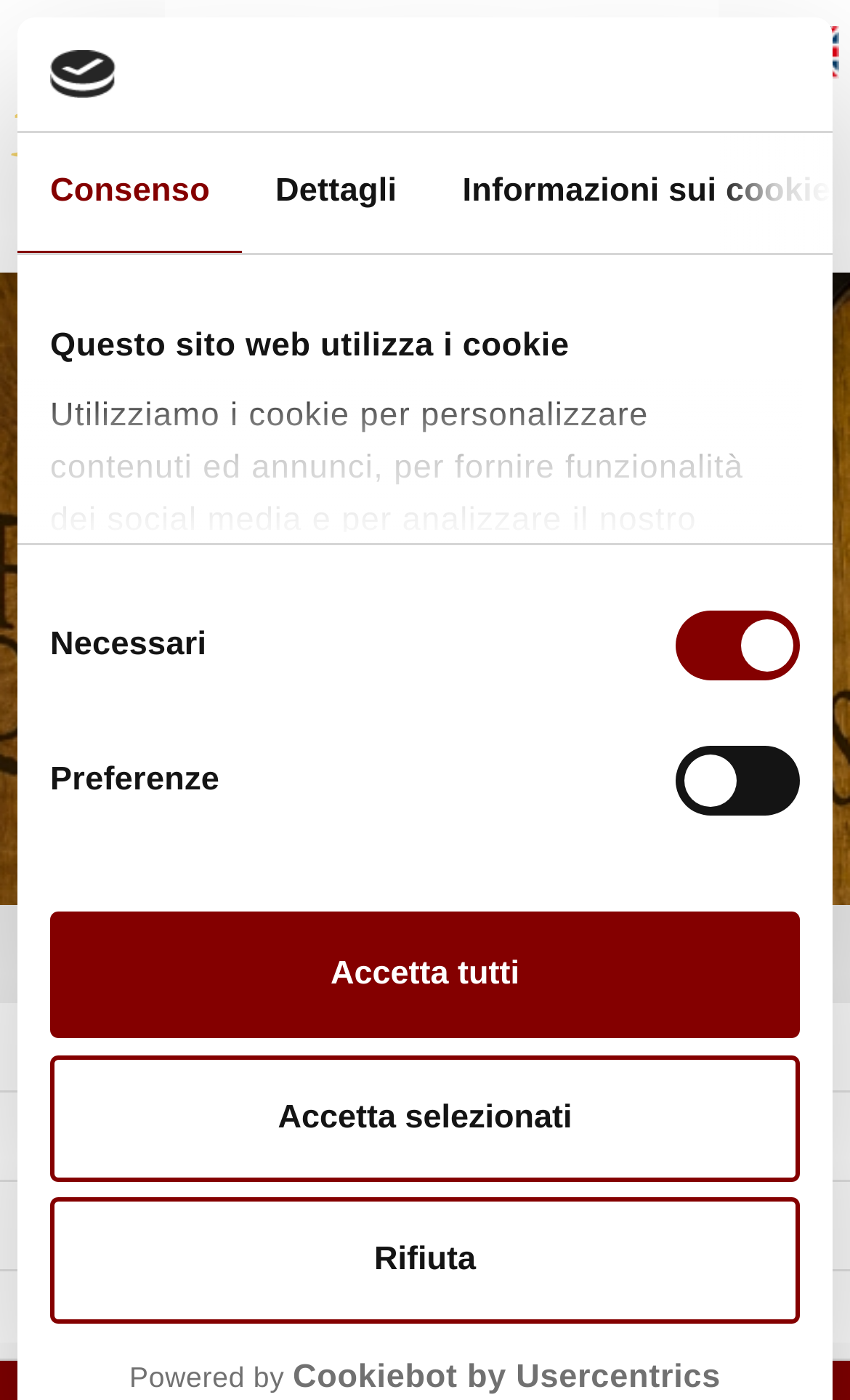What is the purpose of the checkboxes in the 'Consent Selection' group?
Based on the visual information, provide a detailed and comprehensive answer.

The 'Consent Selection' group is located in the 'Consenso' tabpanel, and it contains four checkboxes: 'Necessari', 'Preferenze', 'Statistiche', and 'Marketing'. These checkboxes allow users to select their cookie preferences.